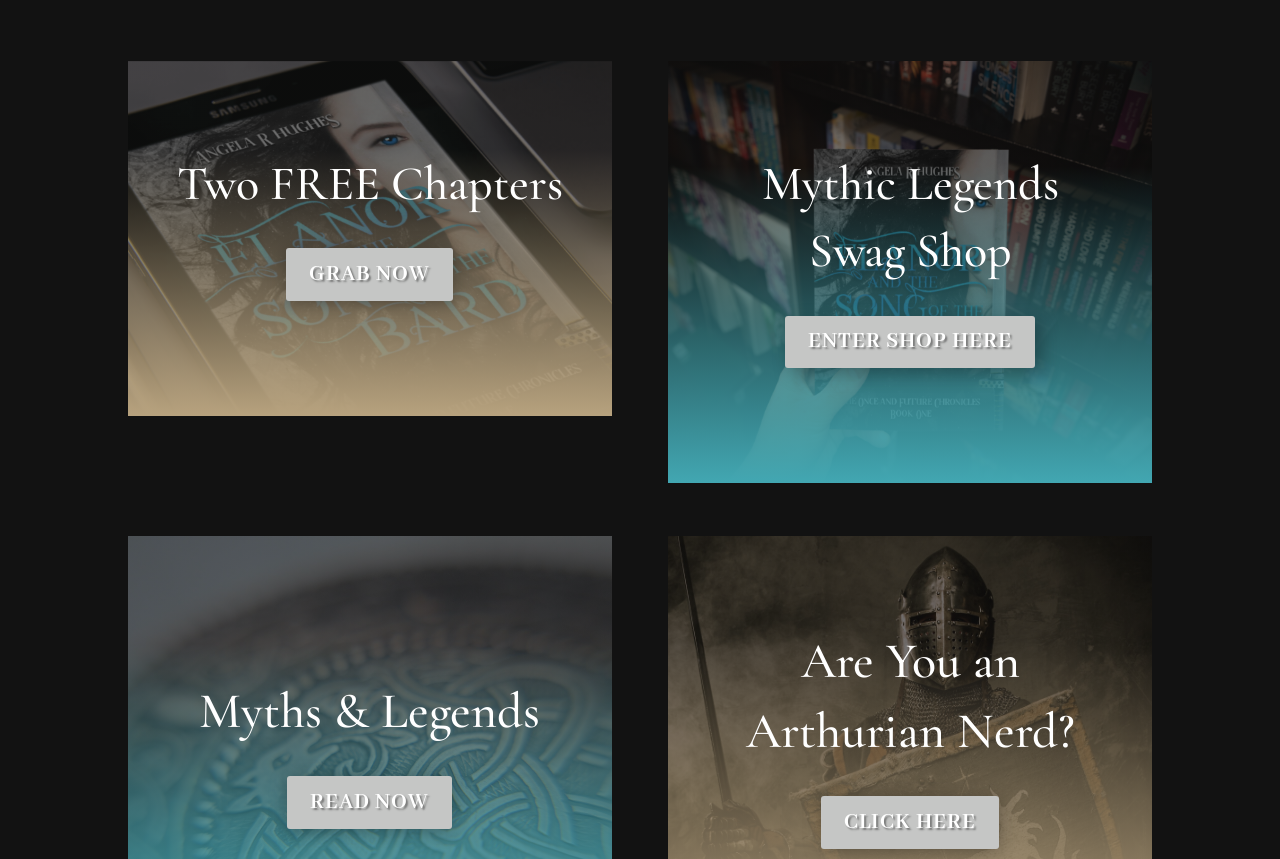Please answer the following question using a single word or phrase: 
What is the name of the shop?

Mythic Legends Swag Shop